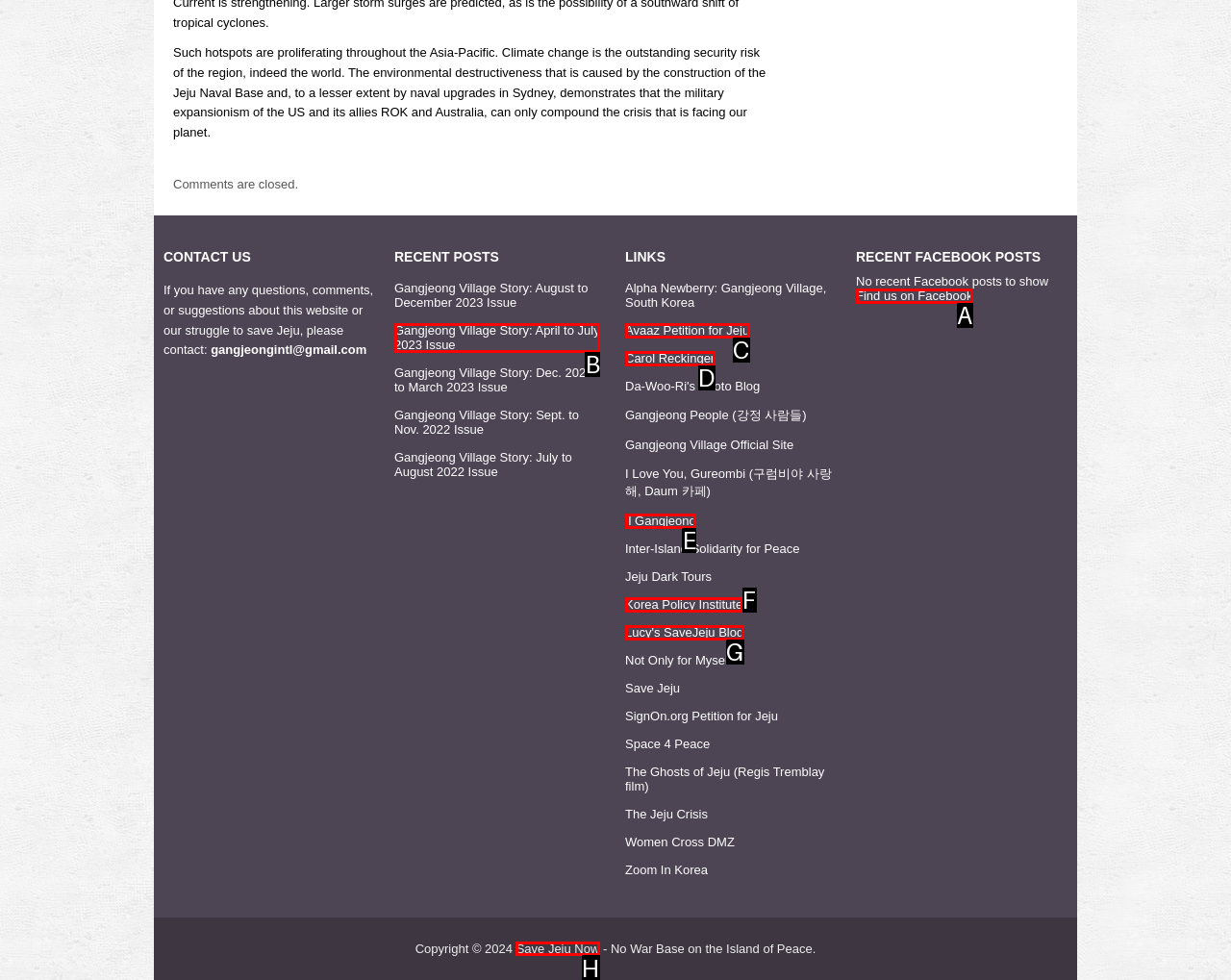Select the appropriate HTML element that needs to be clicked to finish the task: Visit Save Jeju Now
Reply with the letter of the chosen option.

H